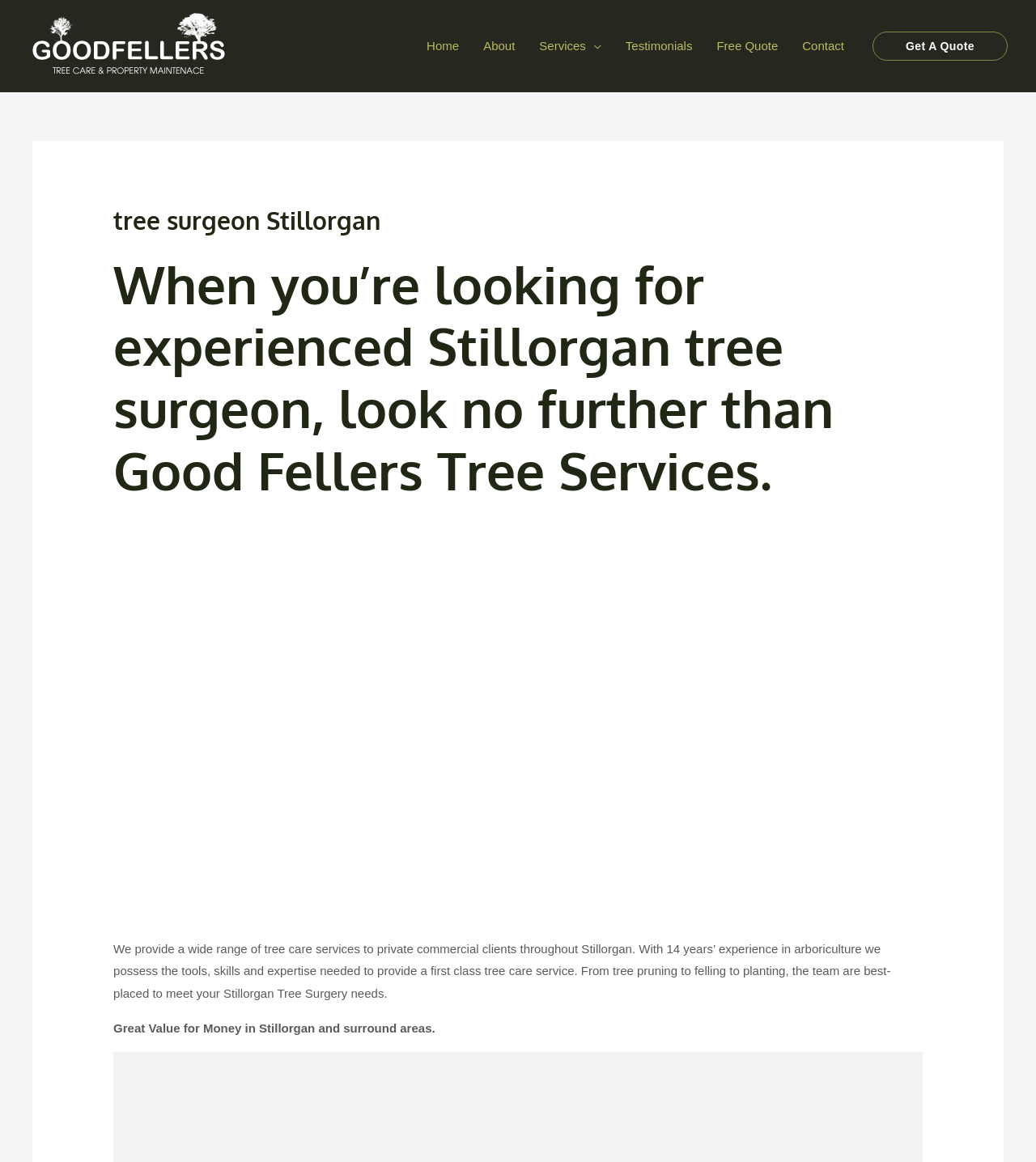What services do they provide?
Based on the image, provide a one-word or brief-phrase response.

Tree care services